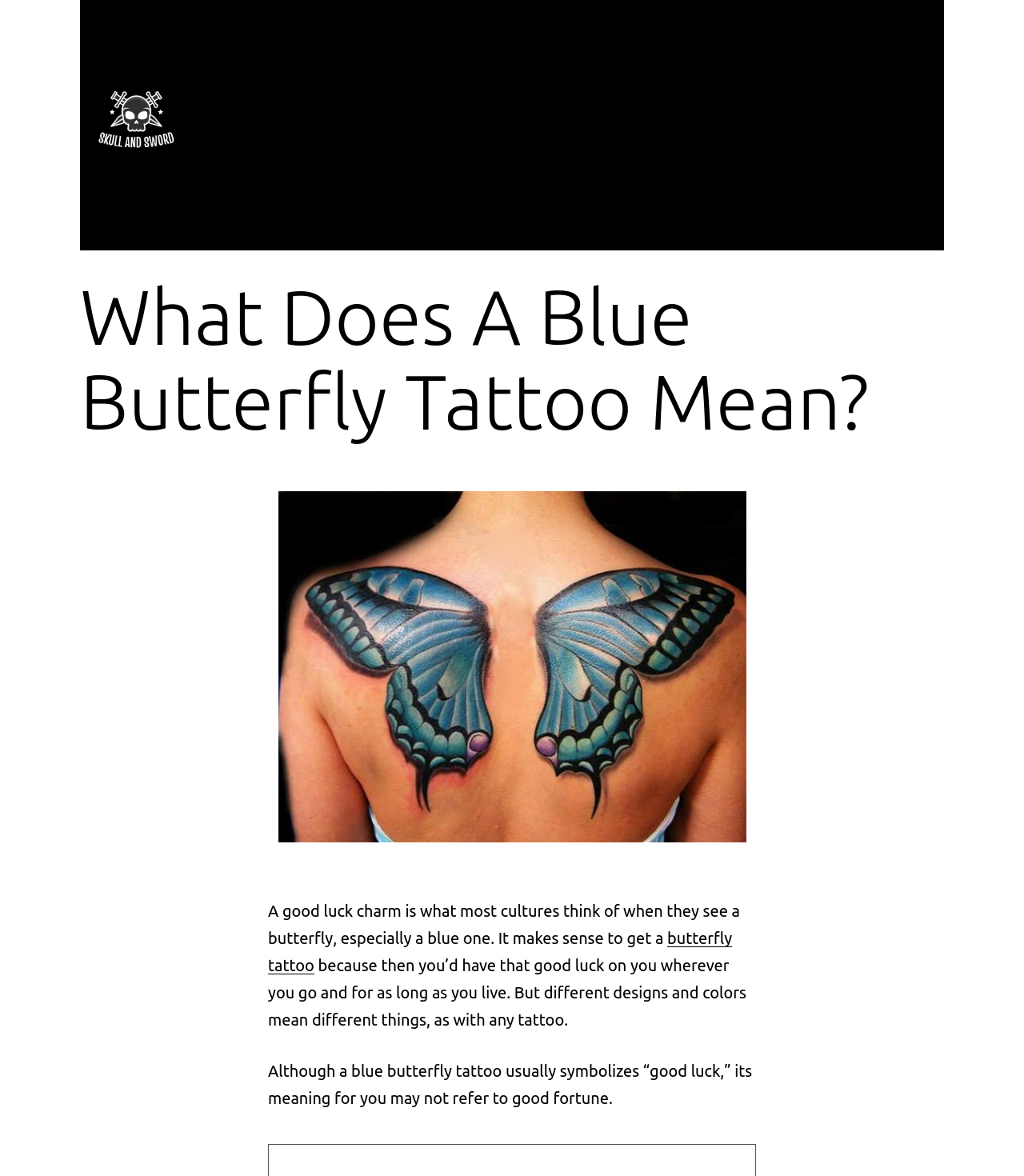Please determine the bounding box coordinates, formatted as (top-left x, top-left y, bottom-right x, bottom-right y), with all values as floating point numbers between 0 and 1. Identify the bounding box of the region described as: Lifestyle

[0.762, 0.084, 0.844, 0.117]